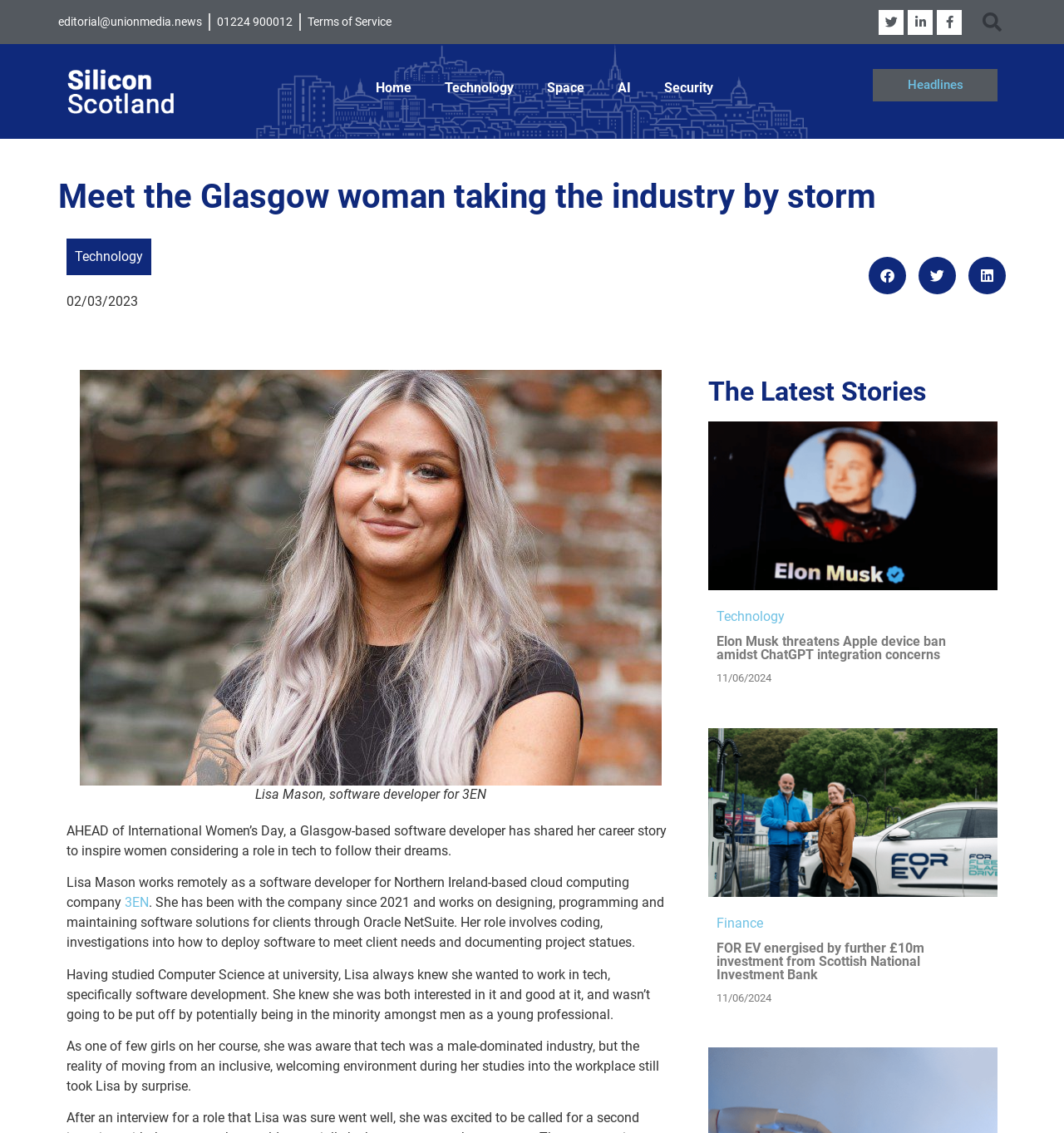Provide a one-word or brief phrase answer to the question:
What is Lisa Mason's job?

Software developer